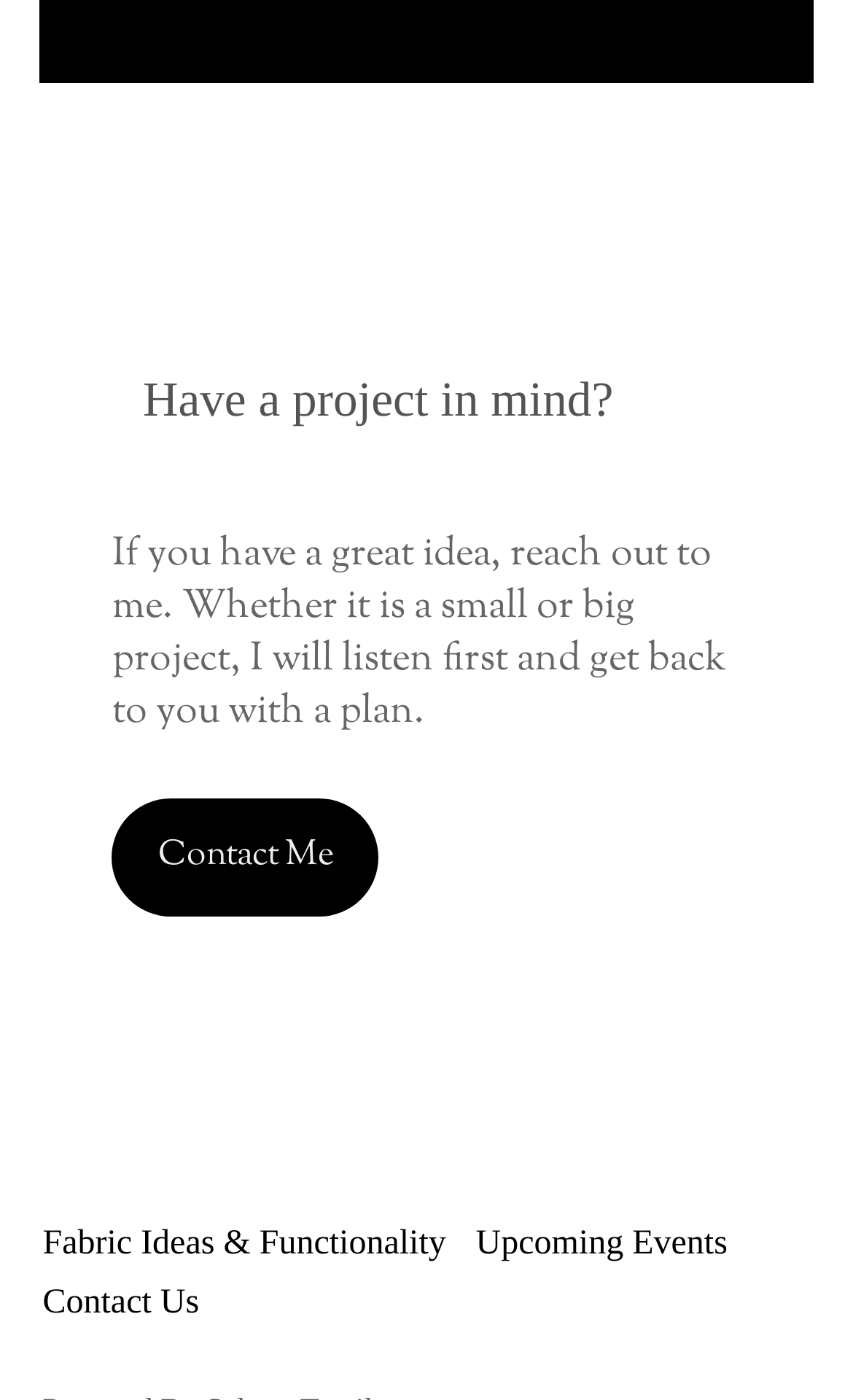Using the provided element description: "Contact Me", identify the bounding box coordinates. The coordinates should be four floats between 0 and 1 in the order [left, top, right, bottom].

[0.131, 0.57, 0.444, 0.654]